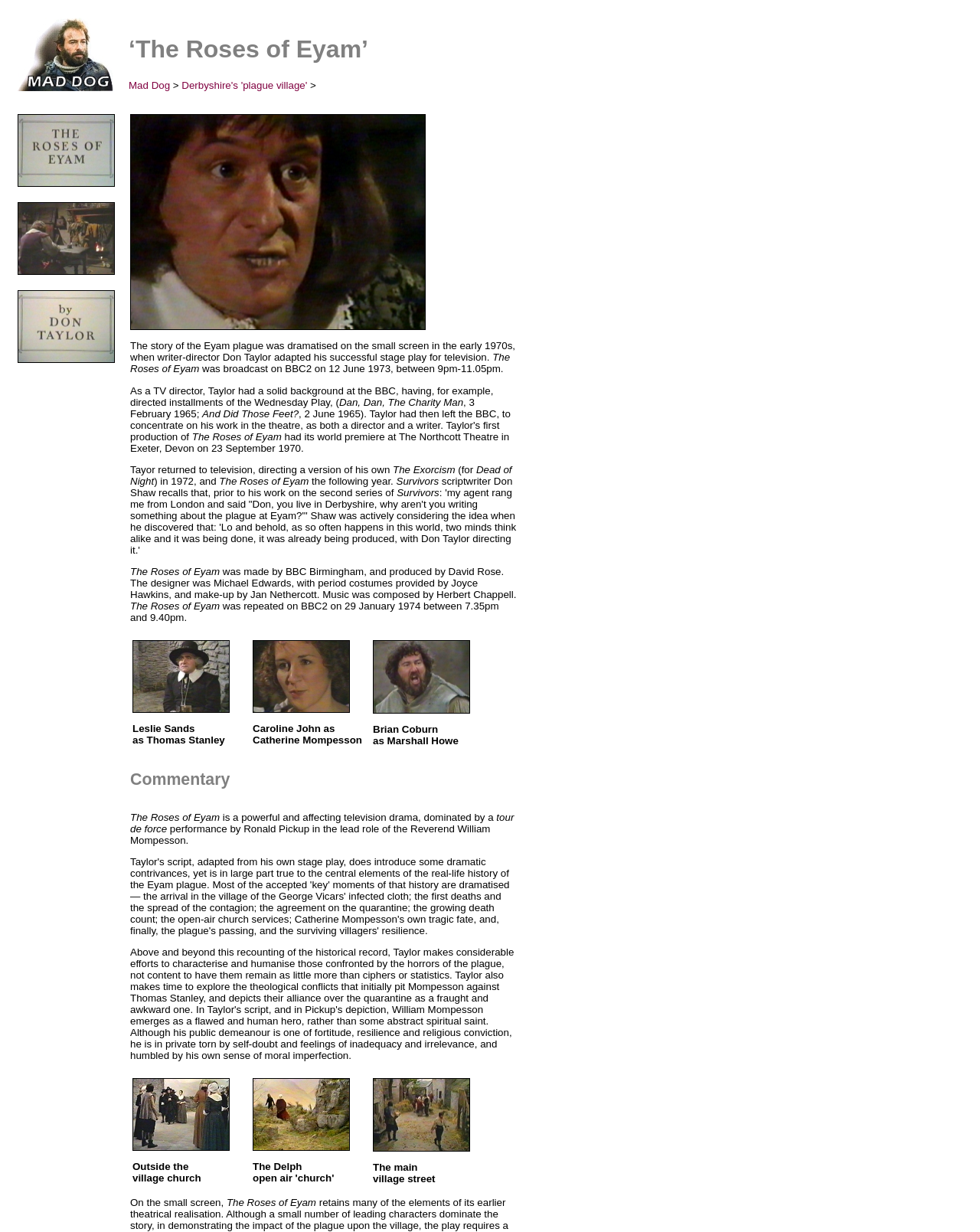Please identify and generate the text content of the webpage's main heading.

‘The Roses of Eyam’